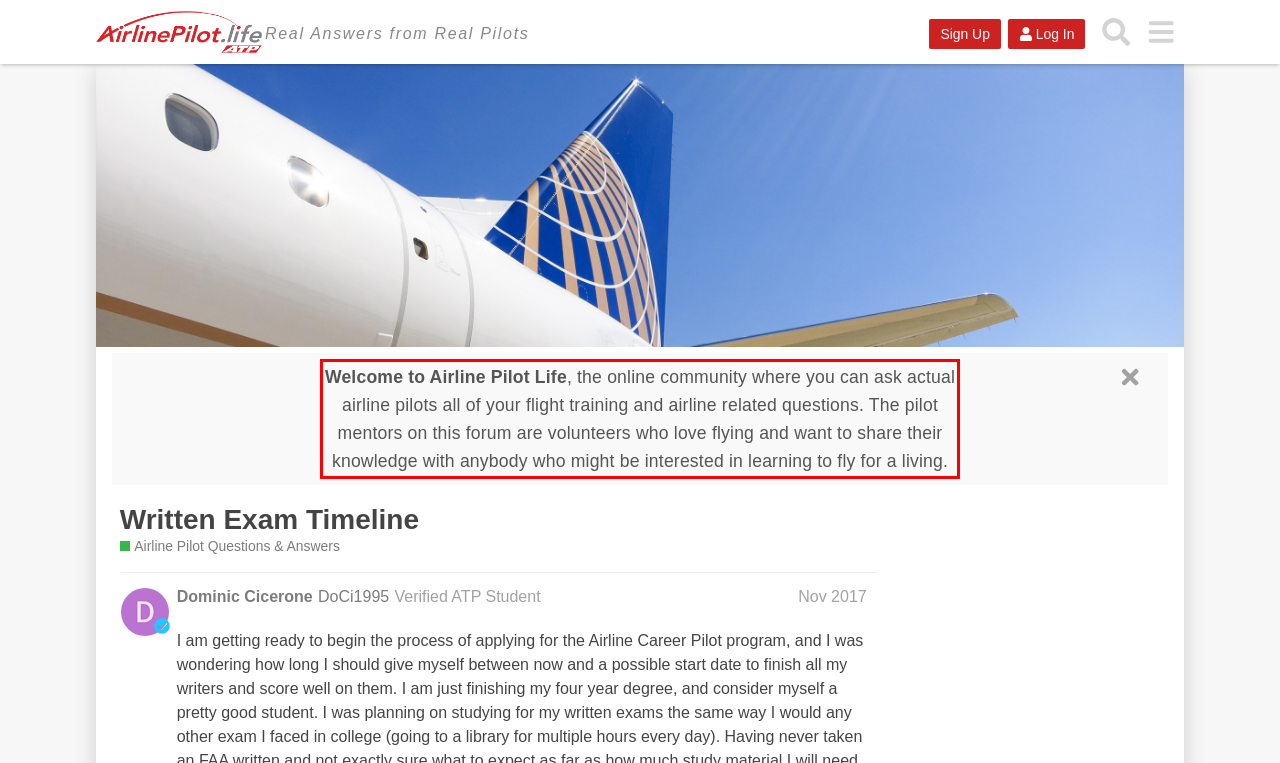Analyze the screenshot of the webpage and extract the text from the UI element that is inside the red bounding box.

Welcome to Airline Pilot Life, the online community where you can ask actual airline pilots all of your flight training and airline related questions. The pilot mentors on this forum are volunteers who love flying and want to share their knowledge with anybody who might be interested in learning to fly for a living.